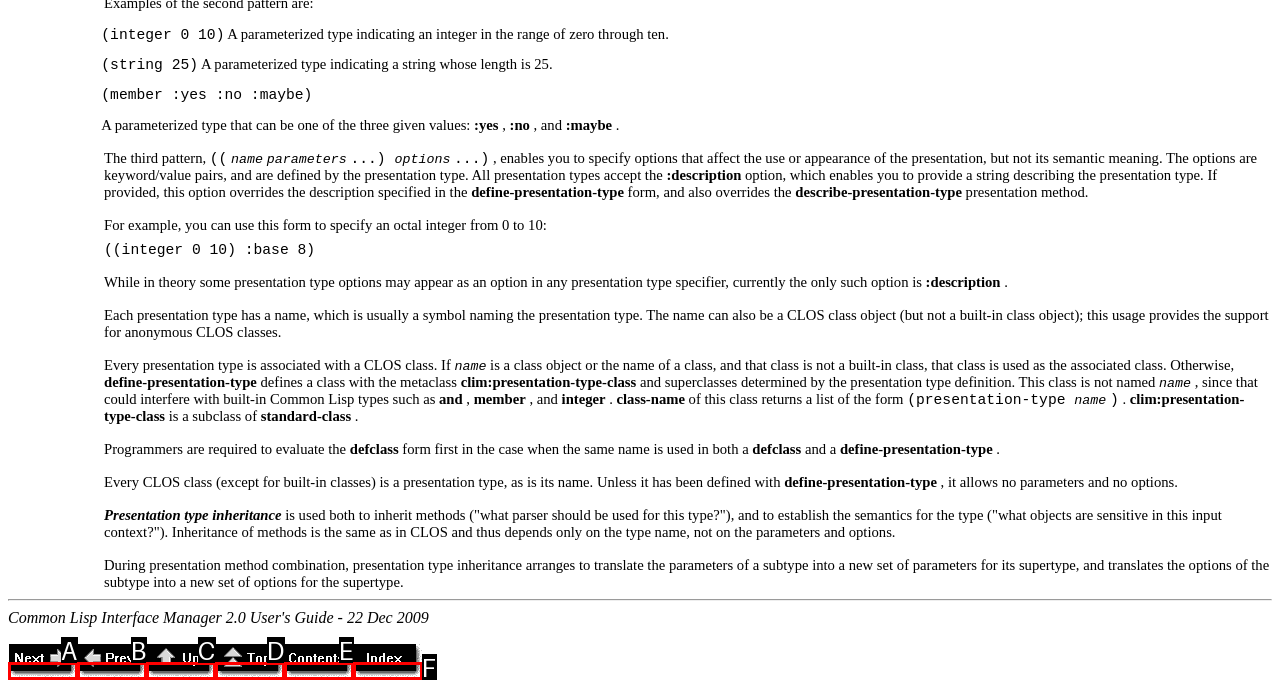Select the letter that aligns with the description: alt="Index". Answer with the letter of the selected option directly.

F